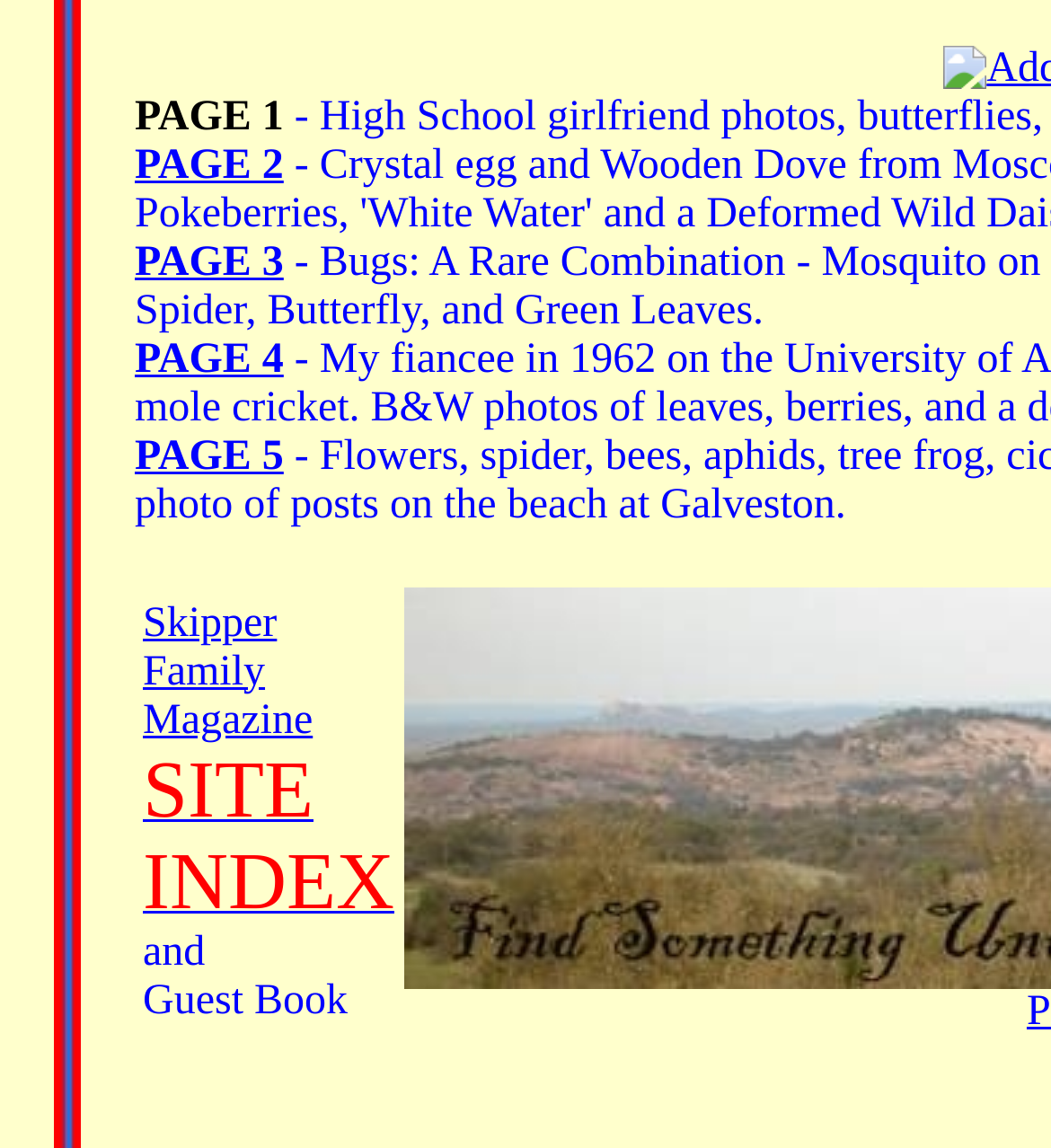Answer the question below with a single word or a brief phrase: 
How many page links are available?

5